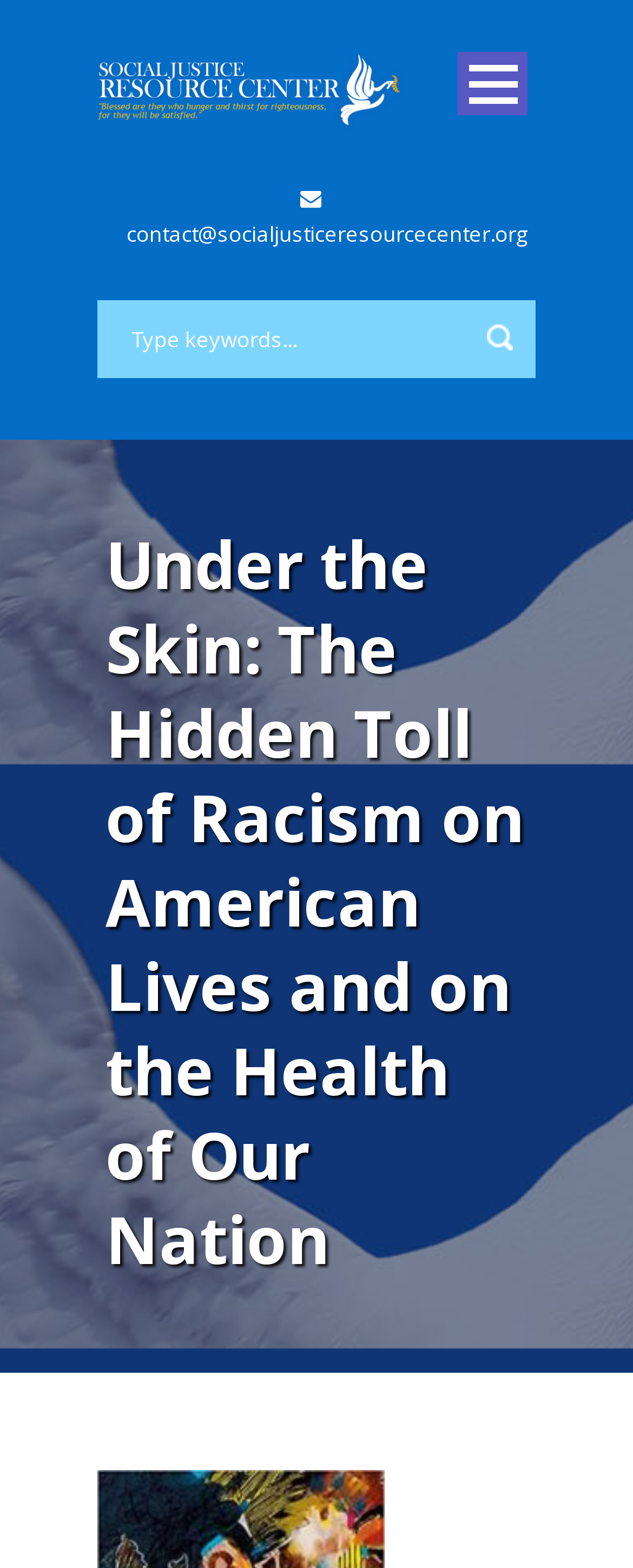Please determine the bounding box coordinates of the element's region to click in order to carry out the following instruction: "Contact the resource center". The coordinates should be four float numbers between 0 and 1, i.e., [left, top, right, bottom].

[0.2, 0.139, 0.833, 0.158]